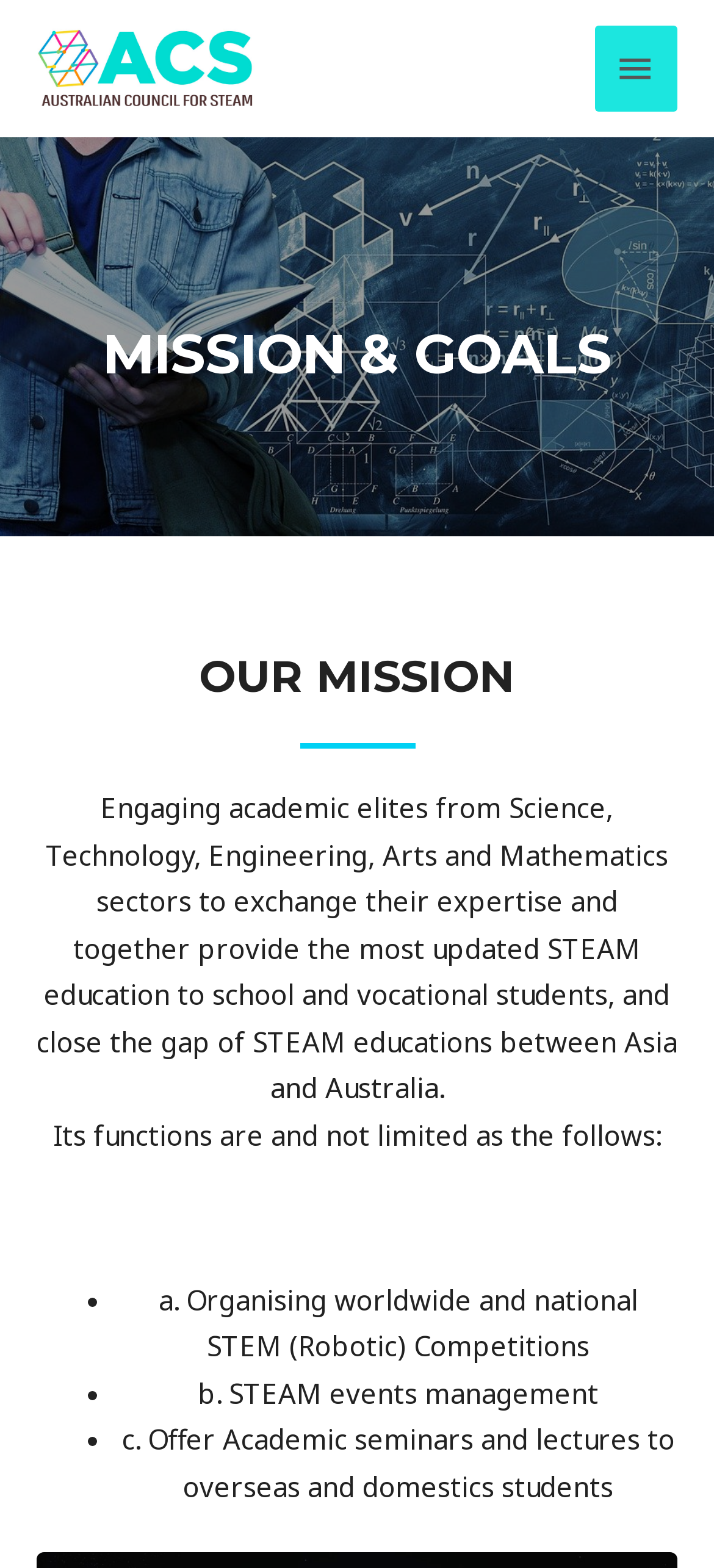Describe the entire webpage, focusing on both content and design.

The webpage is about the Australian Council for STEAM, specifically its mission and goals. At the top left, there is a link and an image, both with the text "Australian Council for STEAM | ACS". On the top right, there is a main menu button with the label "MAIN MENU" and an arrow icon.

Below the top section, there is a heading "MISSION & GOALS" that spans almost the entire width of the page. Underneath, there is a subheading "OUR MISSION" followed by a paragraph of text that describes the organization's mission to engage academic elites from various sectors to provide updated STEAM education to students.

Further down, there is a section that outlines the functions of the organization, starting with a sentence "Its functions are and not limited as the follows:". This is followed by a list of three bullet points, each describing a specific function: organizing worldwide and national STEM competitions, managing STEAM events, and offering academic seminars and lectures to students.